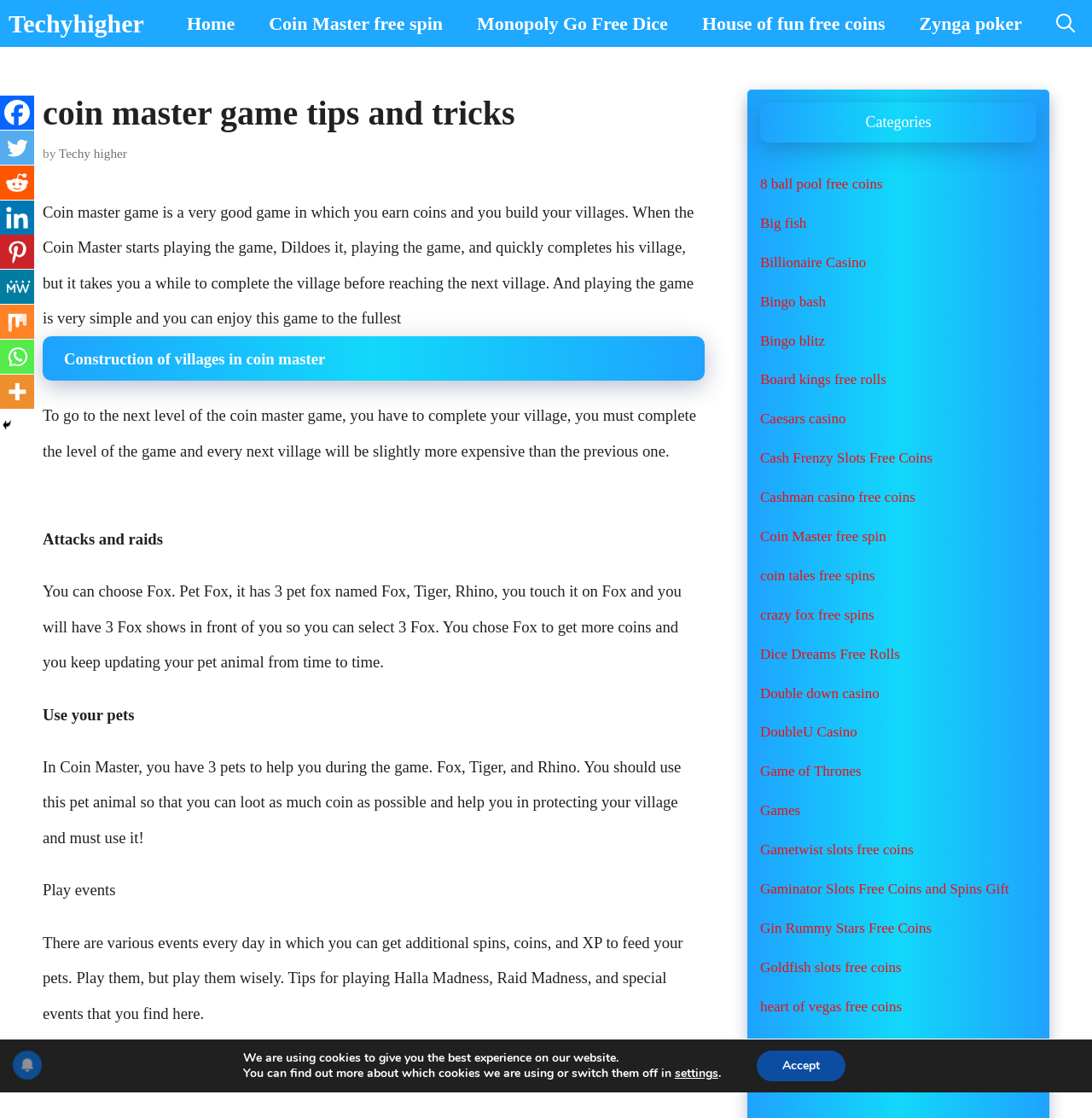Locate the bounding box coordinates of the element that should be clicked to execute the following instruction: "Click on the 'Coin Master free spin' link".

[0.231, 0.0, 0.421, 0.042]